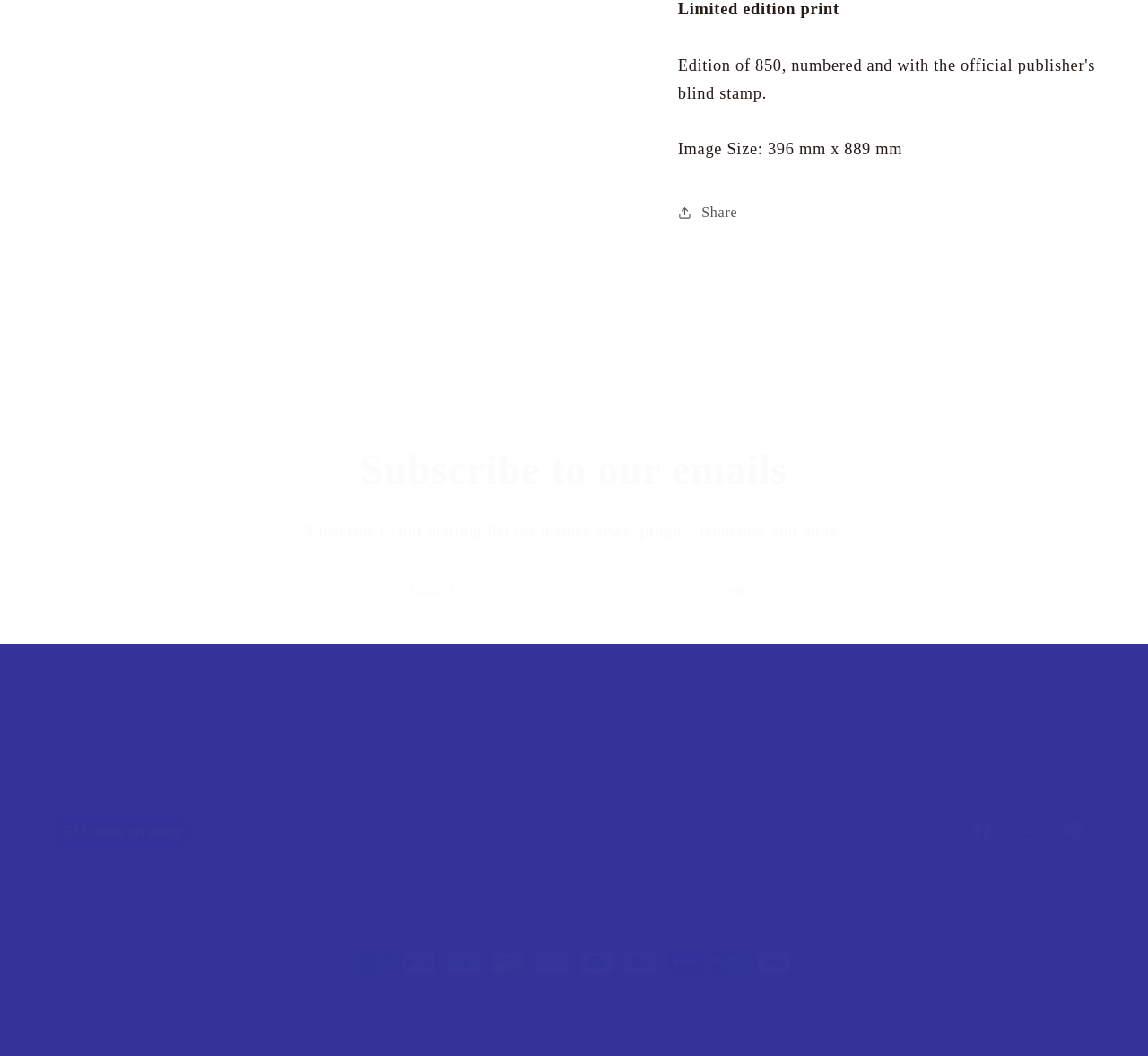Identify the bounding box coordinates of the area you need to click to perform the following instruction: "View refund policy".

[0.063, 0.971, 0.127, 0.988]